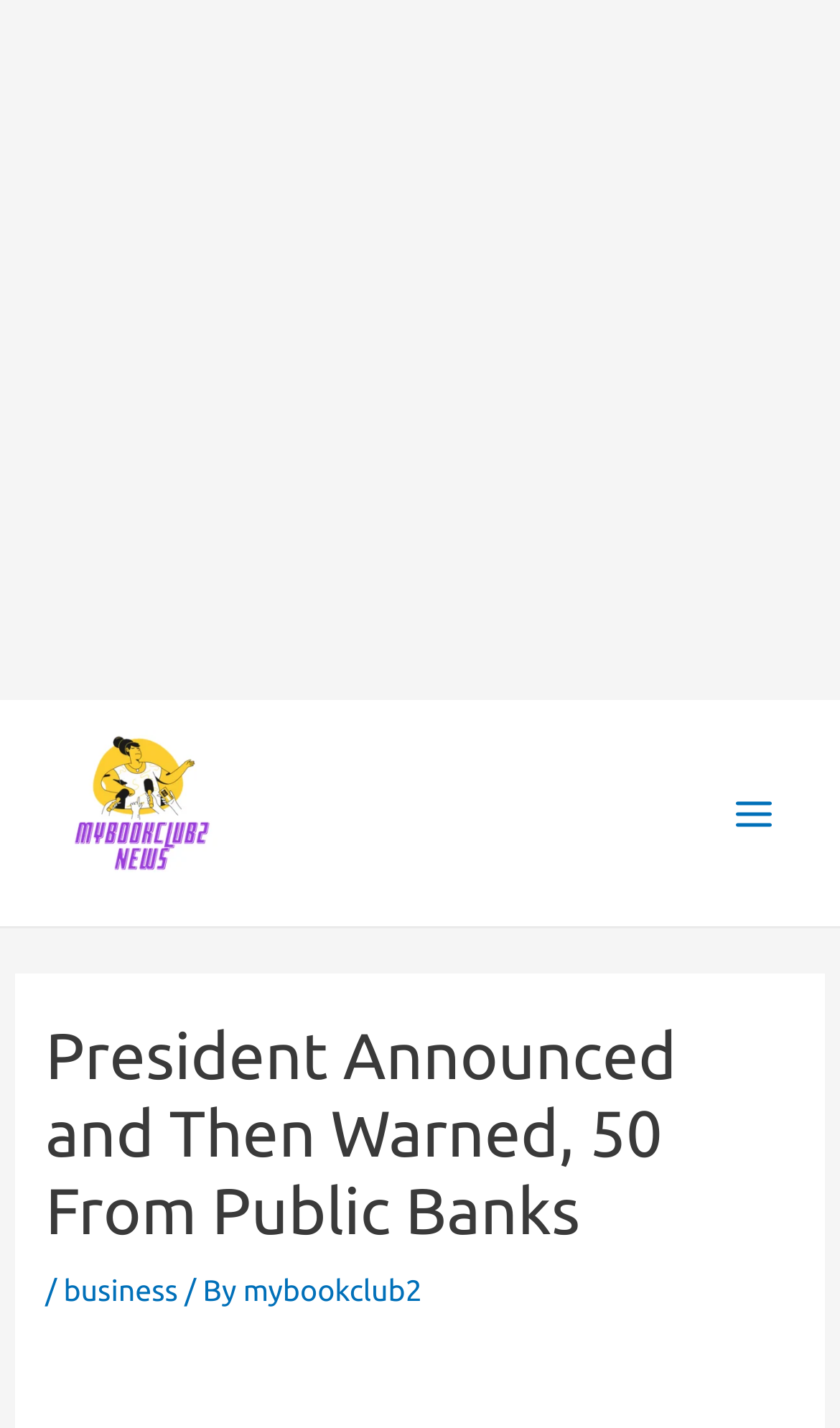What is the position of the main menu button?
Provide an in-depth and detailed answer to the question.

By analyzing the bounding box coordinates, I found that the main menu button has a y1 value of 0.539, which is relatively close to the bottom of the page. Its x2 value of 0.949 indicates that it is positioned on the right side of the page.